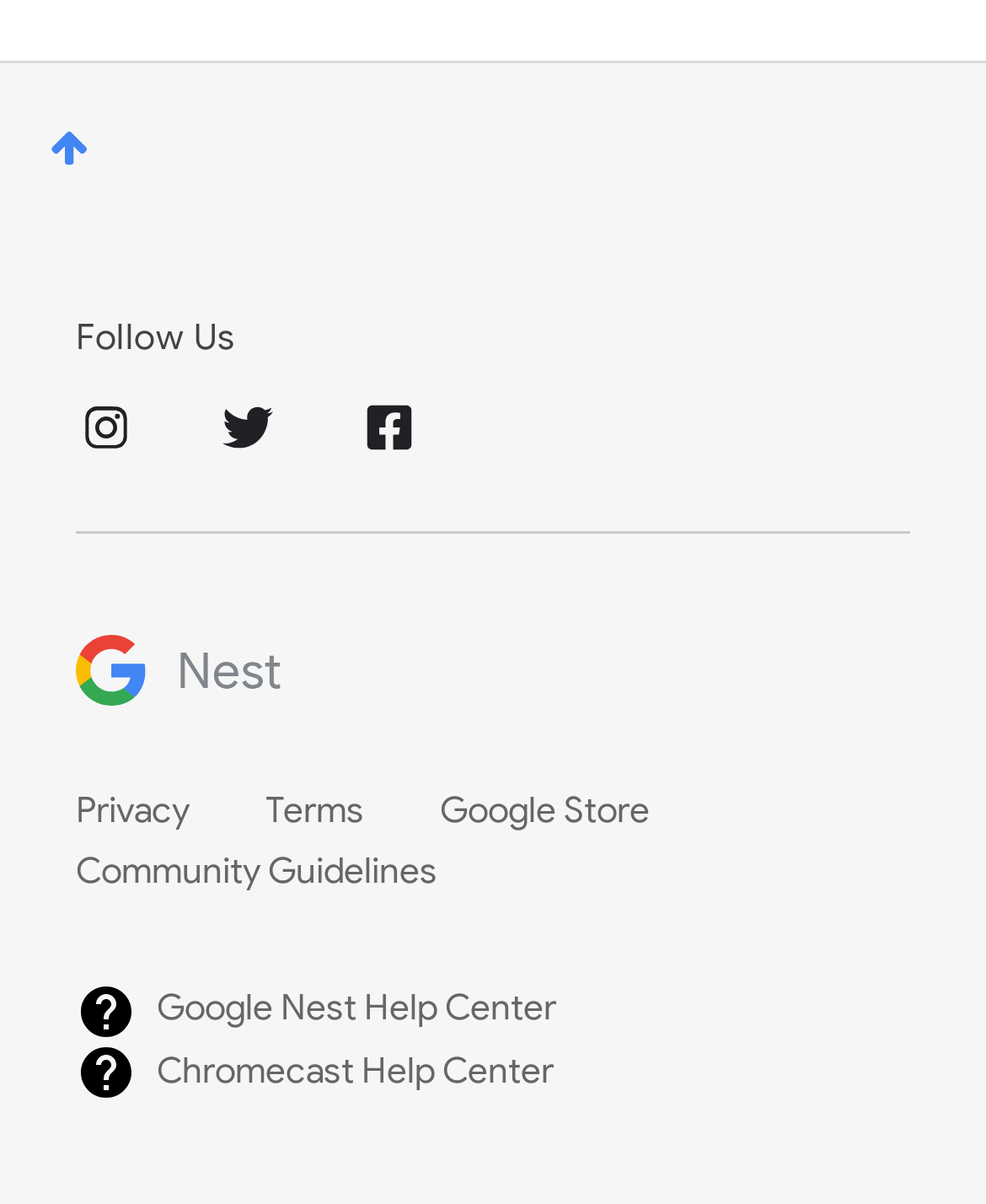Please determine the bounding box coordinates for the UI element described as: "June 22, 2022".

None